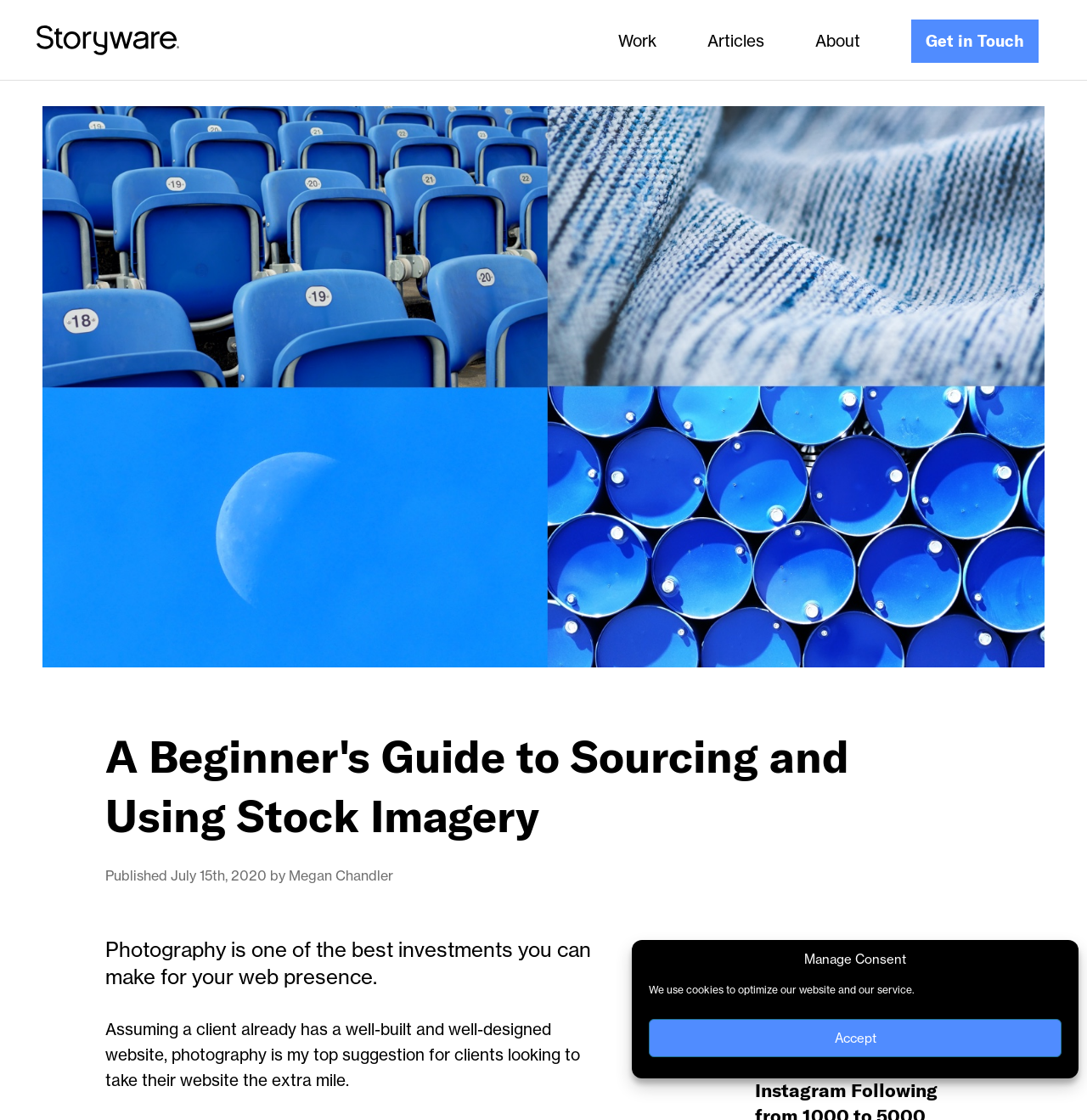Using the details in the image, give a detailed response to the question below:
What is the purpose of photography for web presence?

According to the article, photography is one of the best investments for web presence, and it is suggested to take the website the extra mile, as mentioned in the text 'Assuming a client already has a well-built and well-designed website, photography is my top suggestion for clients looking to take their website the extra mile'.